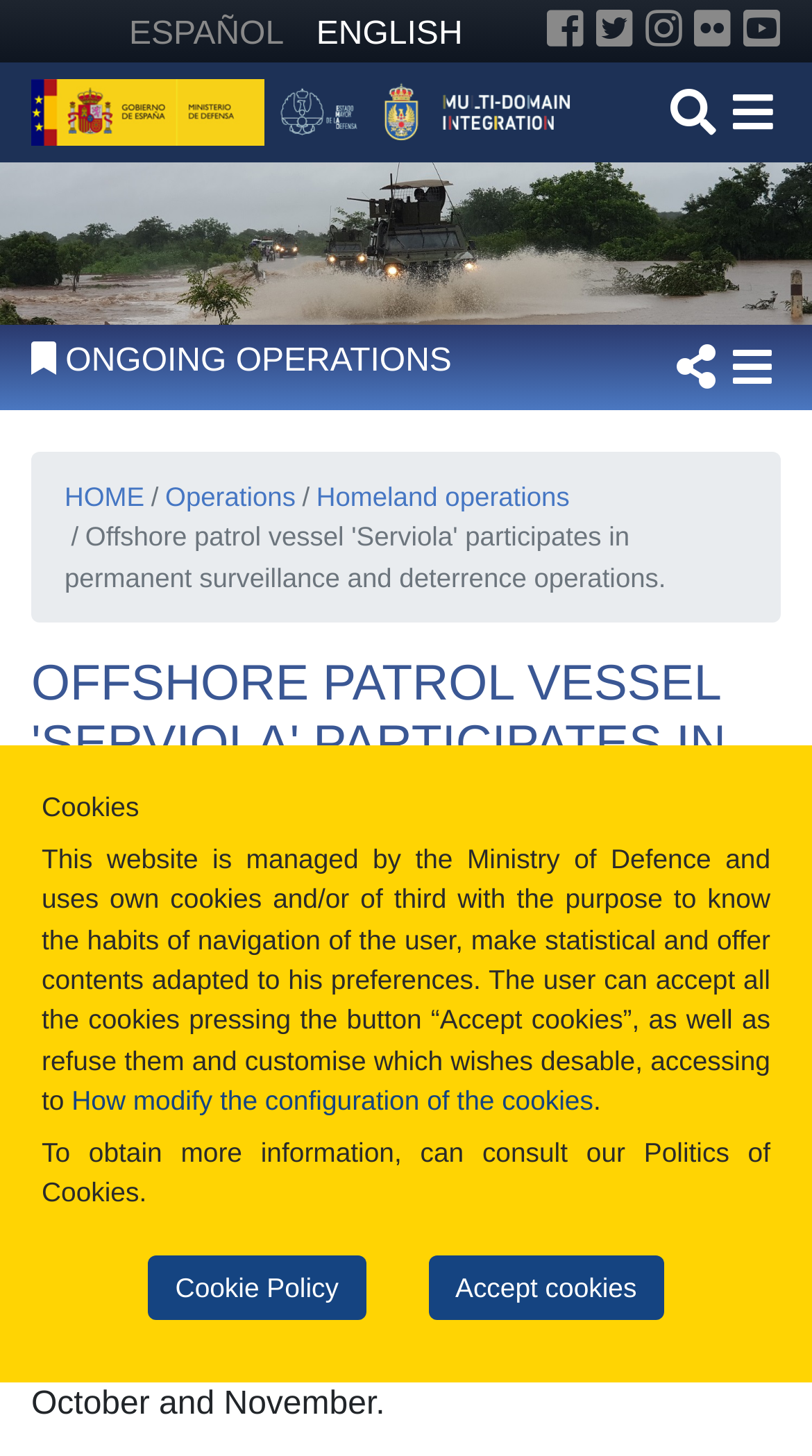What is the purpose of the Navy ship?
Please give a detailed answer to the question using the information shown in the image.

The answer can be found in the heading of the webpage, which states 'OFFSHORE PATROL VESSEL 'SERVIOLA' PARTICIPATES IN PERMANENT SURVEILLANCE AND DETERRENCE OPERATIONS.'